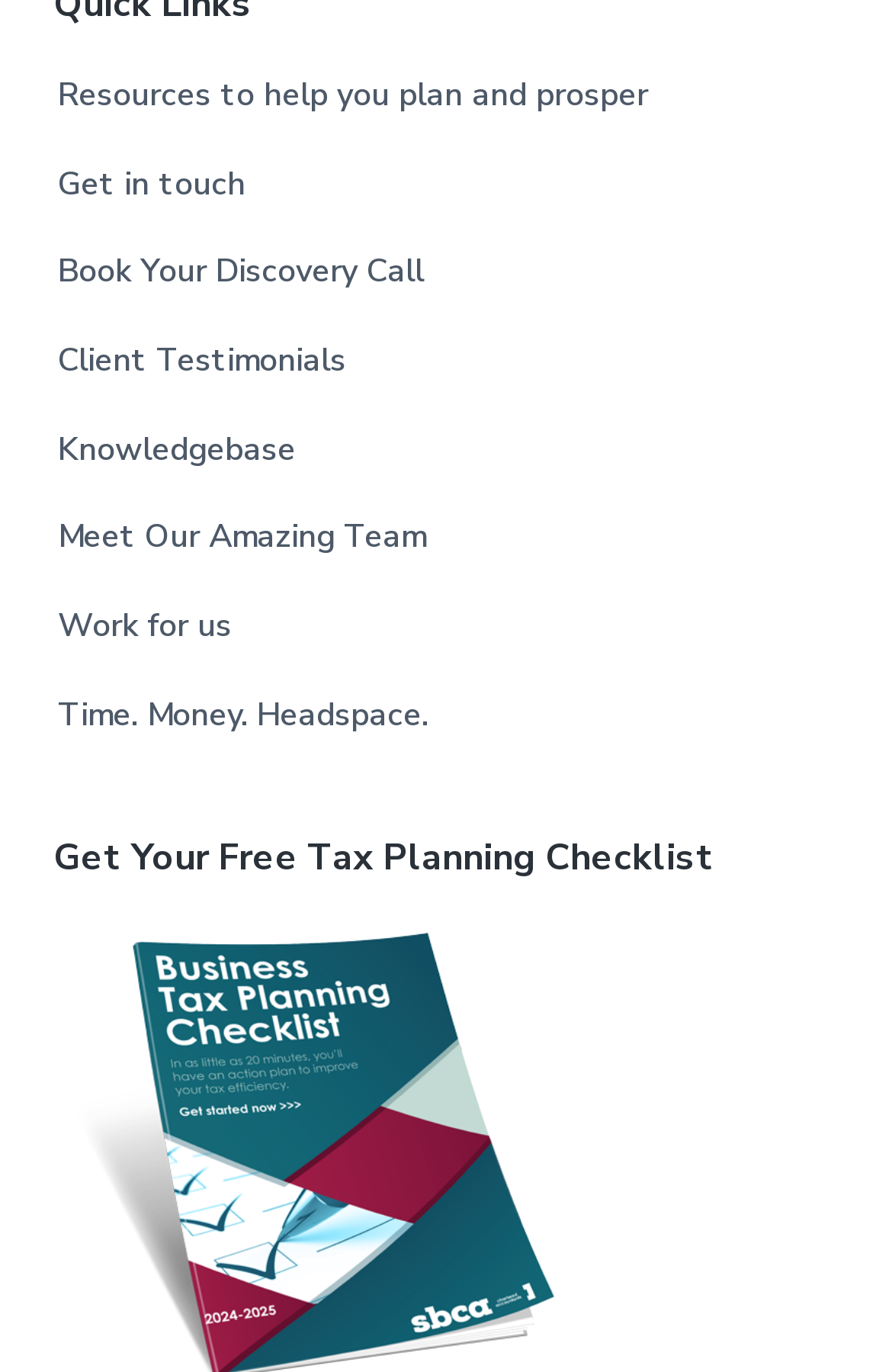Is there a call-to-action on the webpage?
Please analyze the image and answer the question with as much detail as possible.

I found a link element with the text 'Book Your Discovery Call' which suggests a call-to-action on the webpage, encouraging users to take a specific action.